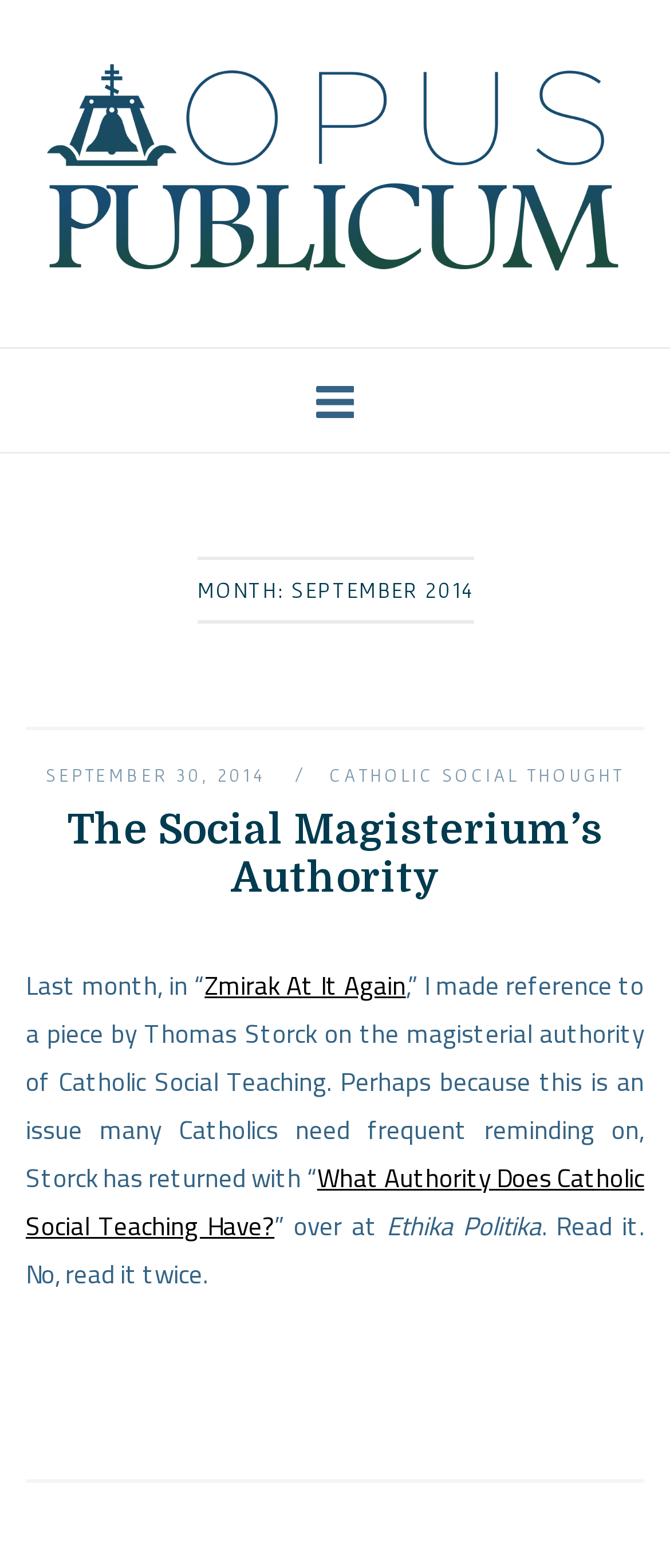Provide a single word or phrase answer to the question: 
How many links are present in the article?

5